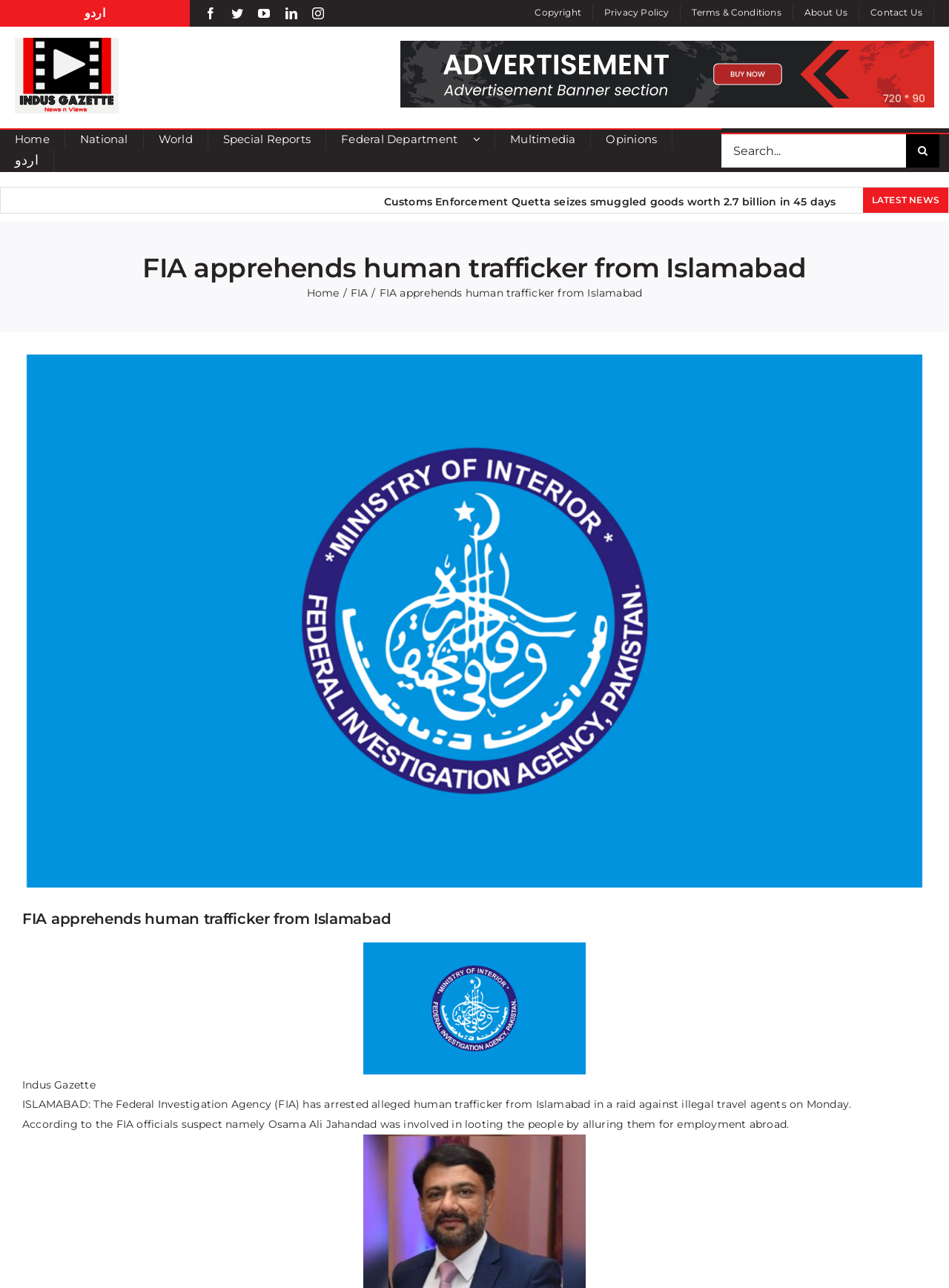Find the bounding box coordinates of the clickable element required to execute the following instruction: "Search for news". Provide the coordinates as four float numbers between 0 and 1, i.e., [left, top, right, bottom].

[0.76, 0.104, 0.99, 0.13]